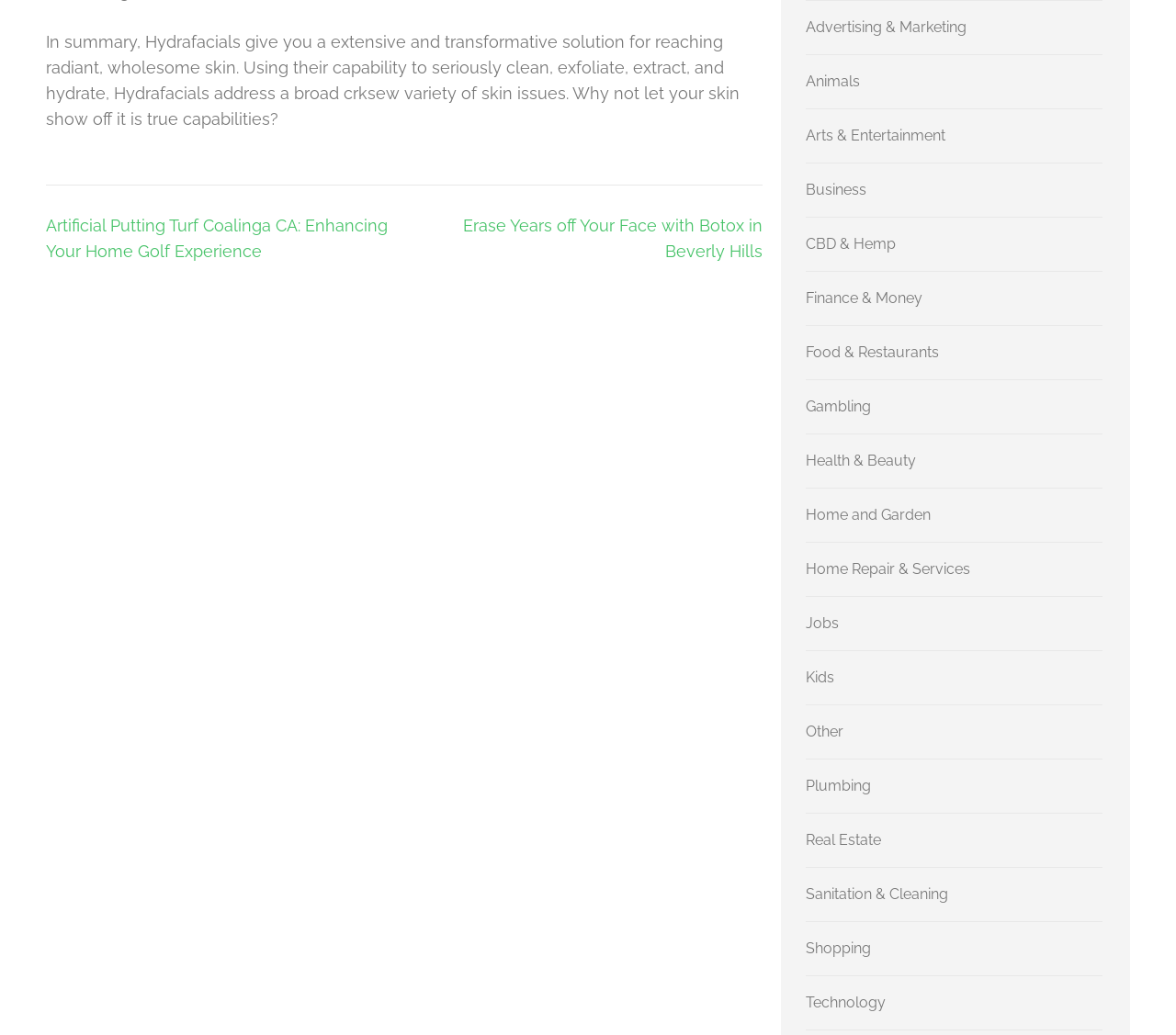What is the title of the first post navigation link?
Answer the question with a single word or phrase, referring to the image.

Artificial Putting Turf Coalinga CA